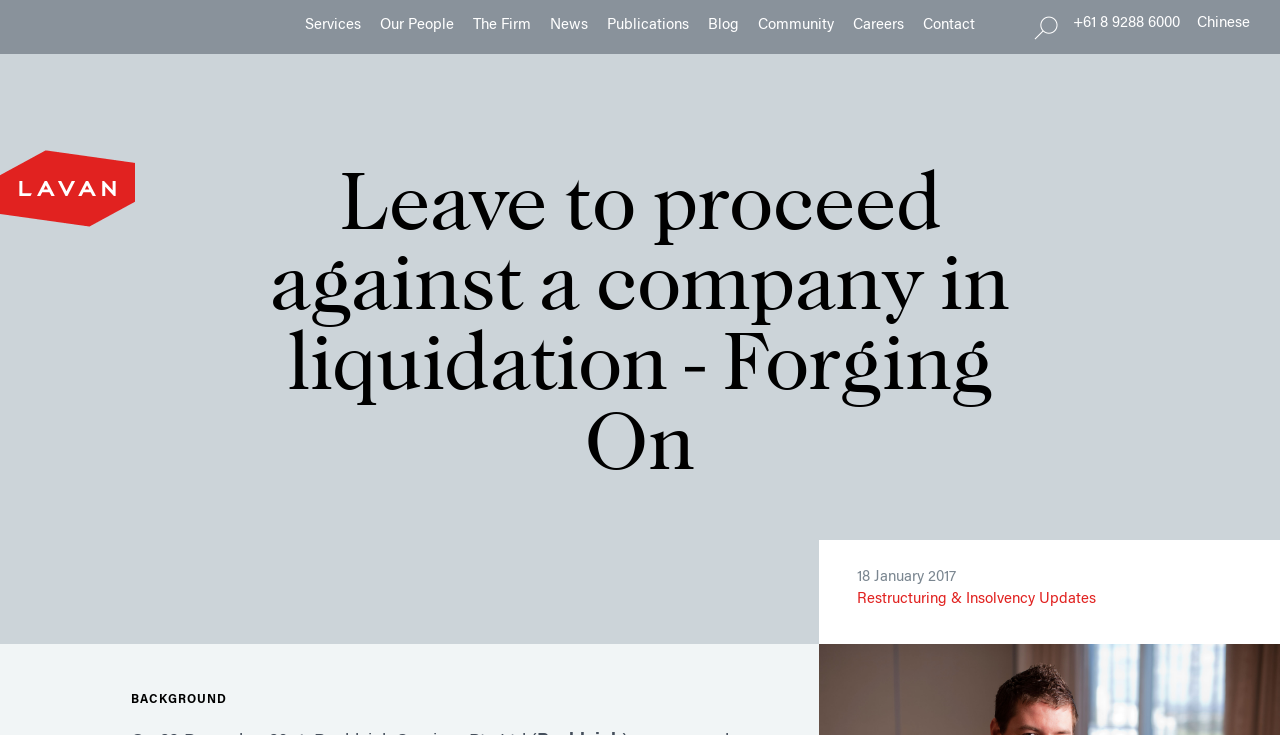Please analyze the image and provide a thorough answer to the question:
What is the date mentioned in the webpage?

The date '18 January 2017' is mentioned in the webpage, which can be found in the StaticText element with the bounding box coordinates [0.67, 0.776, 0.747, 0.796].